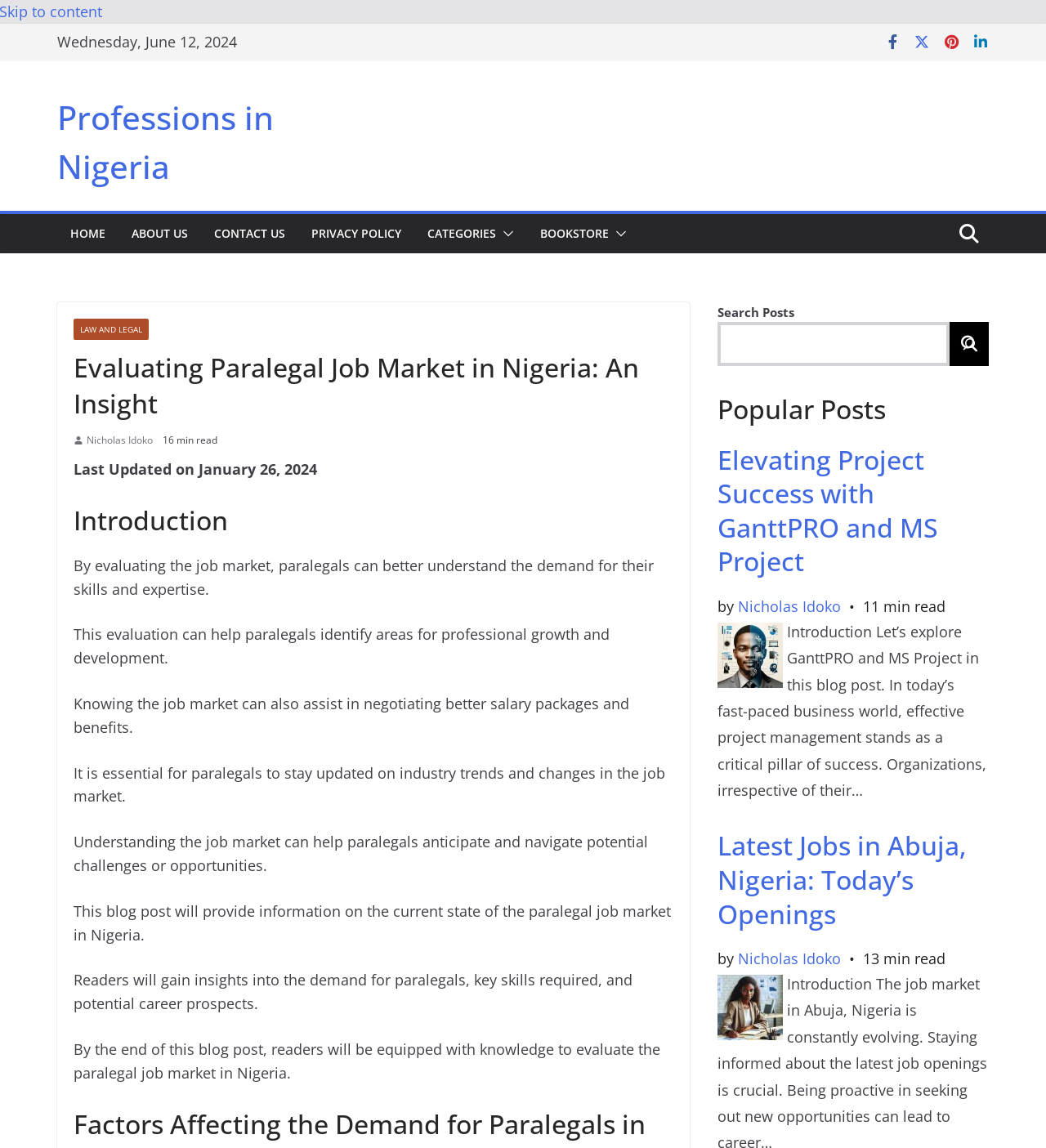Identify the bounding box coordinates for the element you need to click to achieve the following task: "Search Posts". The coordinates must be four float values ranging from 0 to 1, formatted as [left, top, right, bottom].

[0.686, 0.28, 0.908, 0.319]